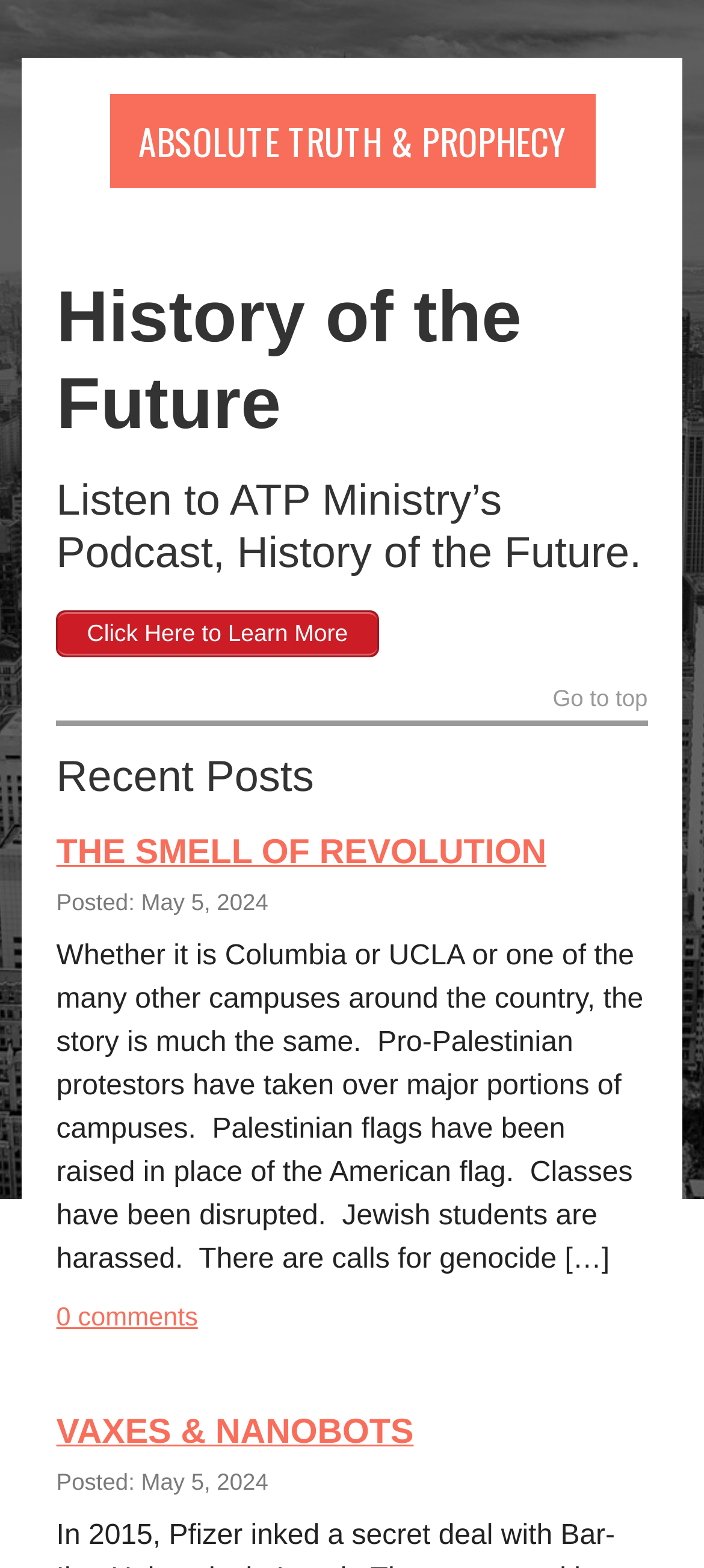Identify the main heading from the webpage and provide its text content.

History of the Future